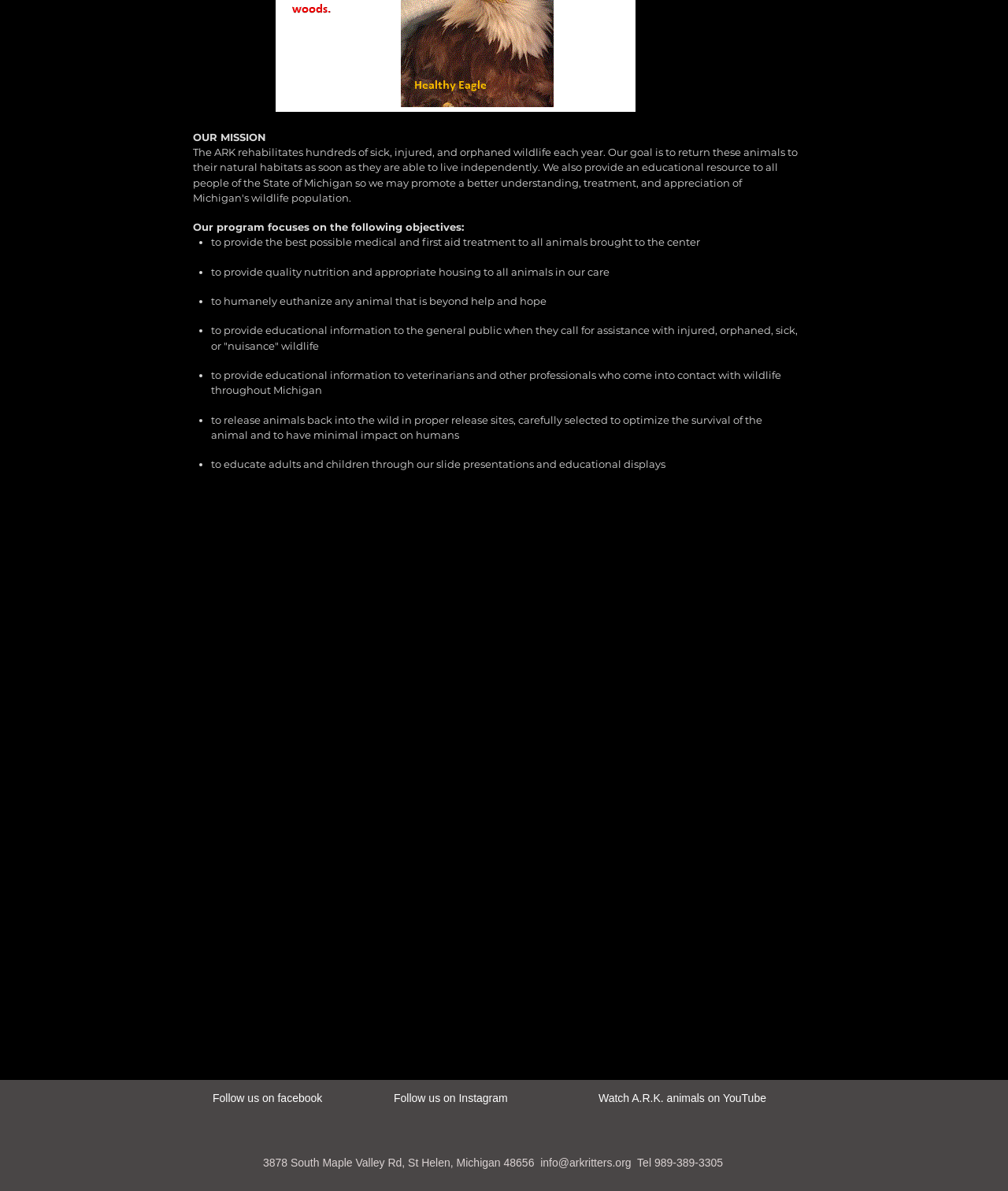Identify the bounding box coordinates for the UI element described by the following text: "aria-label="w-facebook"". Provide the coordinates as four float numbers between 0 and 1, in the format [left, top, right, bottom].

[0.178, 0.914, 0.197, 0.93]